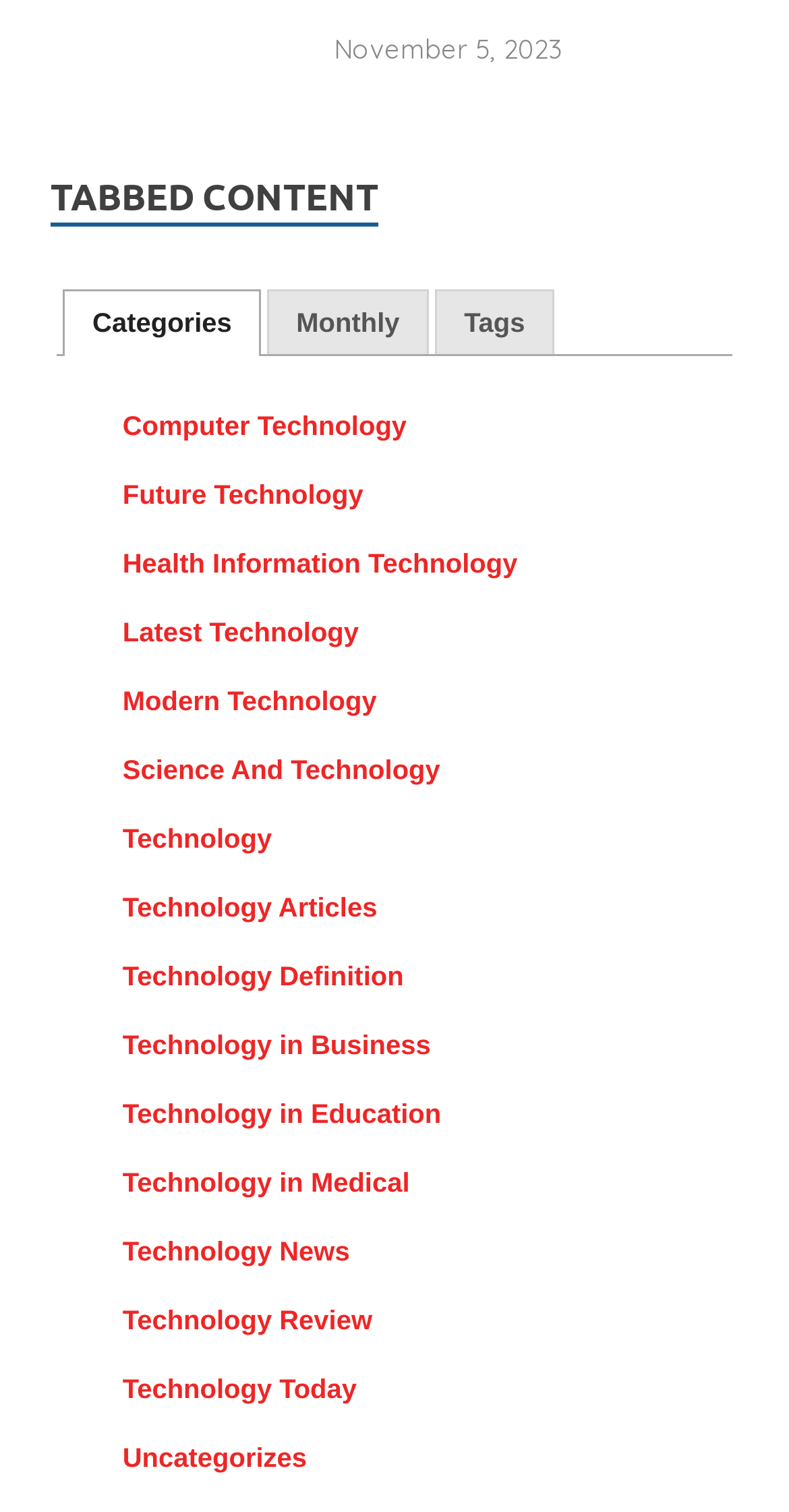Answer the question below using just one word or a short phrase: 
How many tabs are available?

3